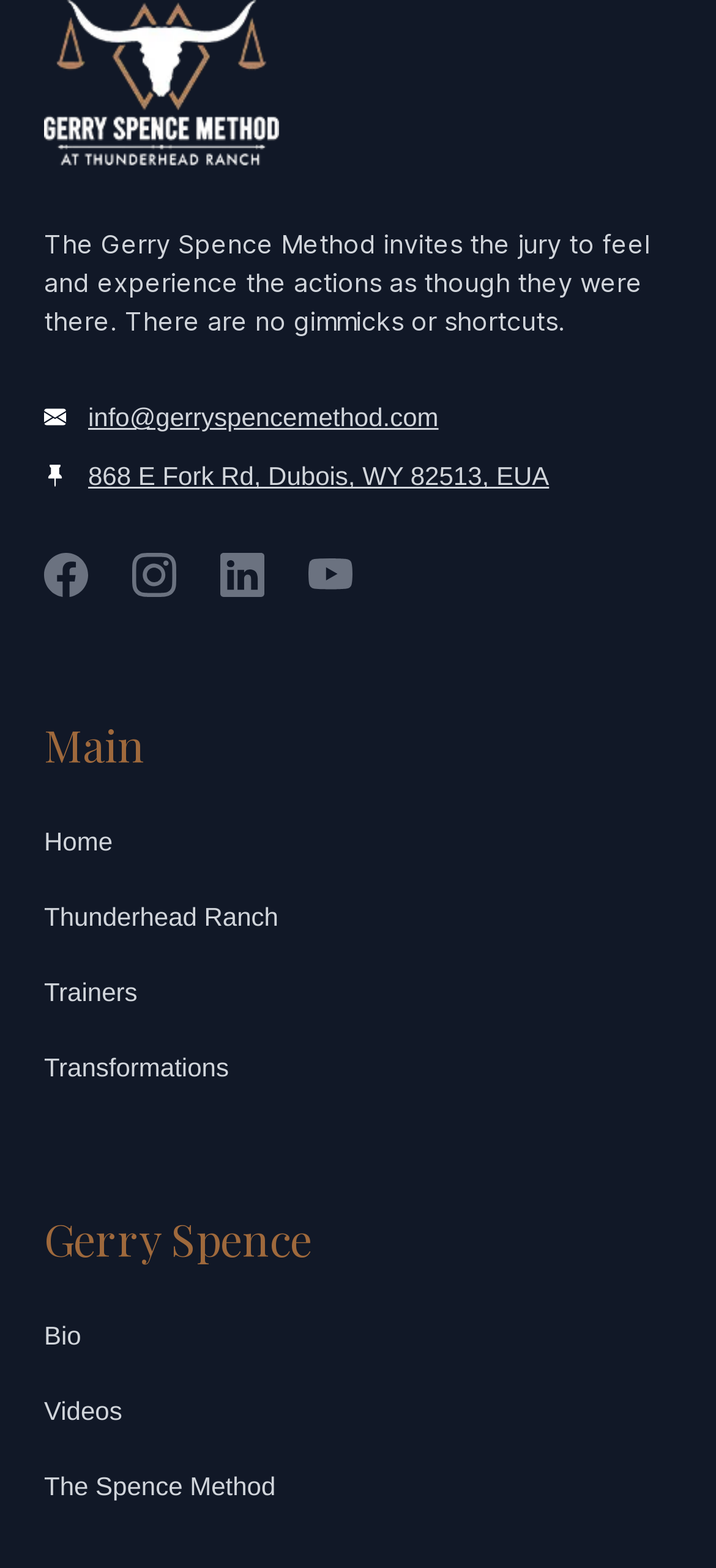How many main navigation links are there?
Could you answer the question in a detailed manner, providing as much information as possible?

There are four main navigation links on the webpage, which are Home, Thunderhead Ranch, Trainers, and Transformations. These links are located below the heading element 'Main'.